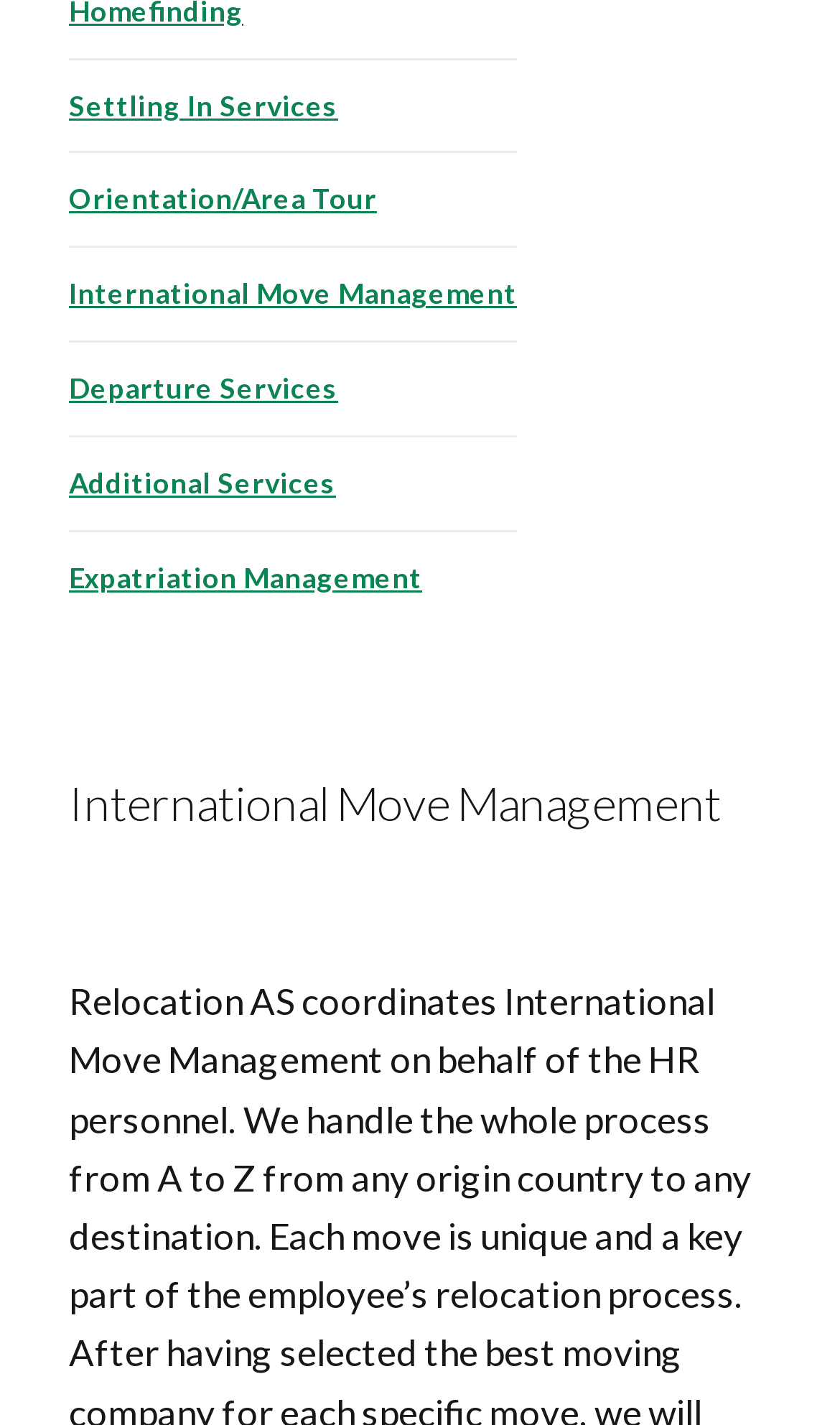Can you find the bounding box coordinates for the UI element given this description: "Settling In Services"? Provide the coordinates as four float numbers between 0 and 1: [left, top, right, bottom].

[0.082, 0.061, 0.403, 0.086]